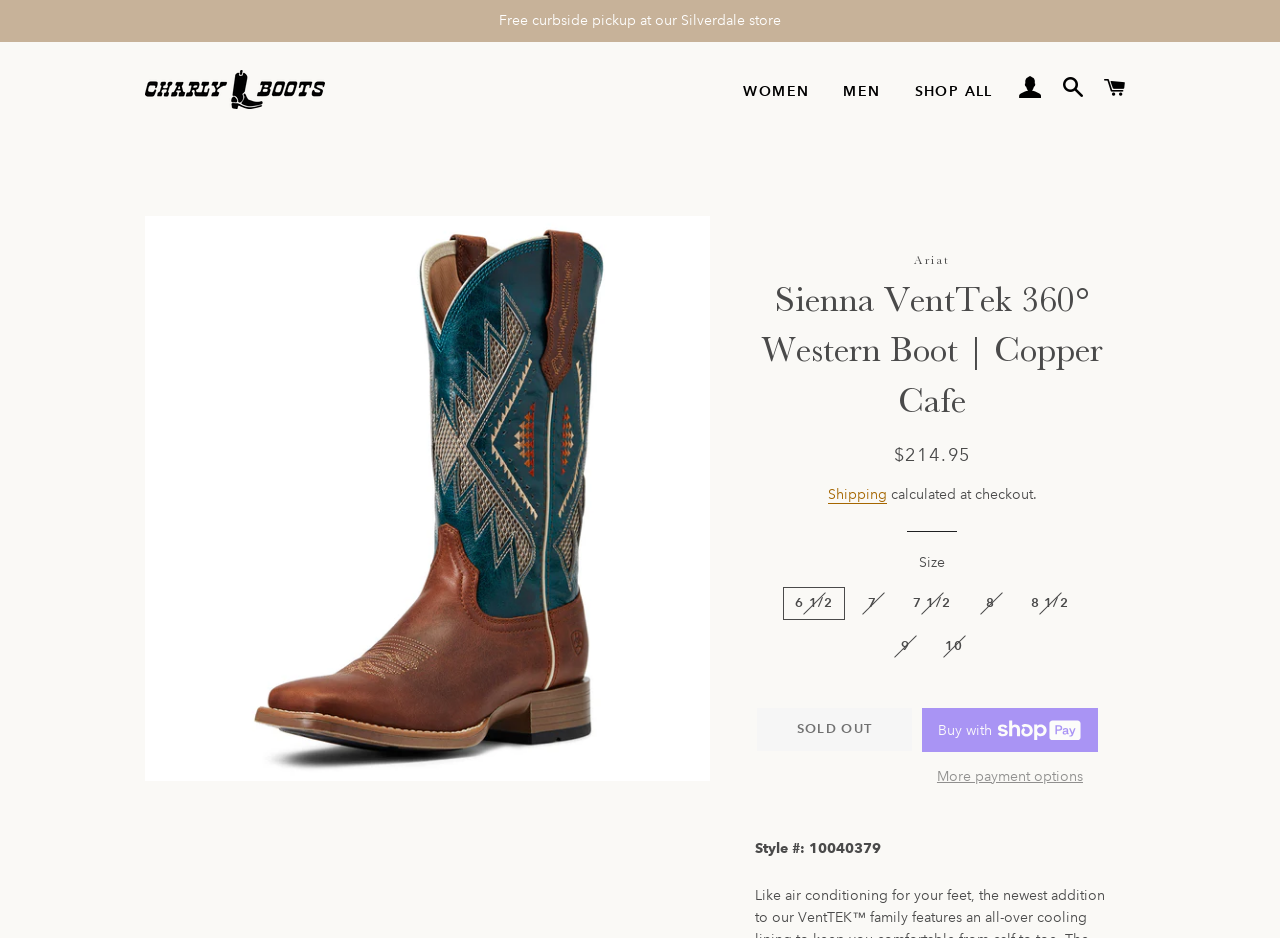Is the size 6 1/2 available?
Provide a one-word or short-phrase answer based on the image.

Yes